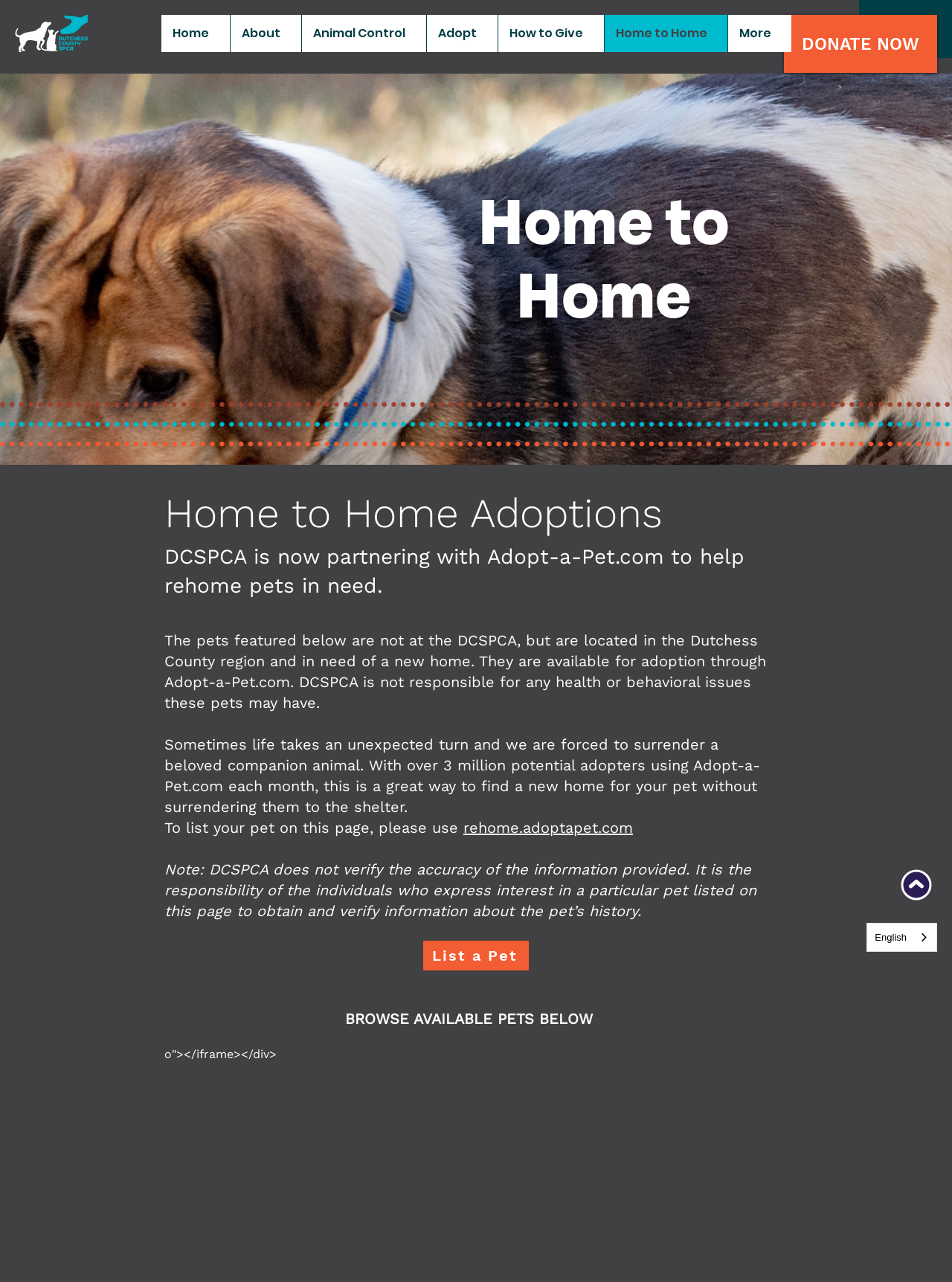Determine the bounding box coordinates of the element that should be clicked to execute the following command: "Click the DCSPCA logo".

[0.016, 0.012, 0.092, 0.041]